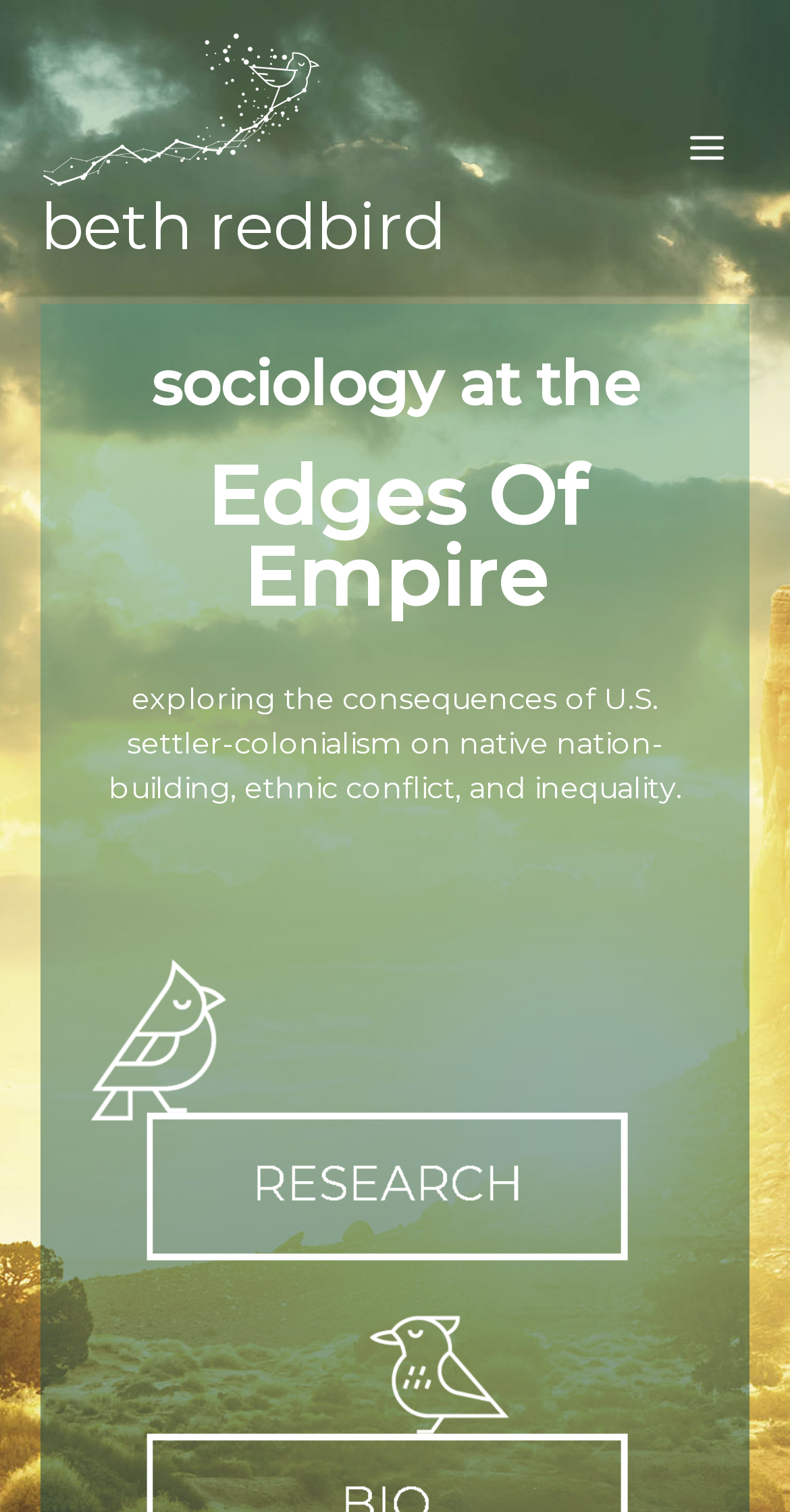Provide a one-word or short-phrase answer to the question:
What is the title of one of Beth Redbird's projects?

Edges Of Empire